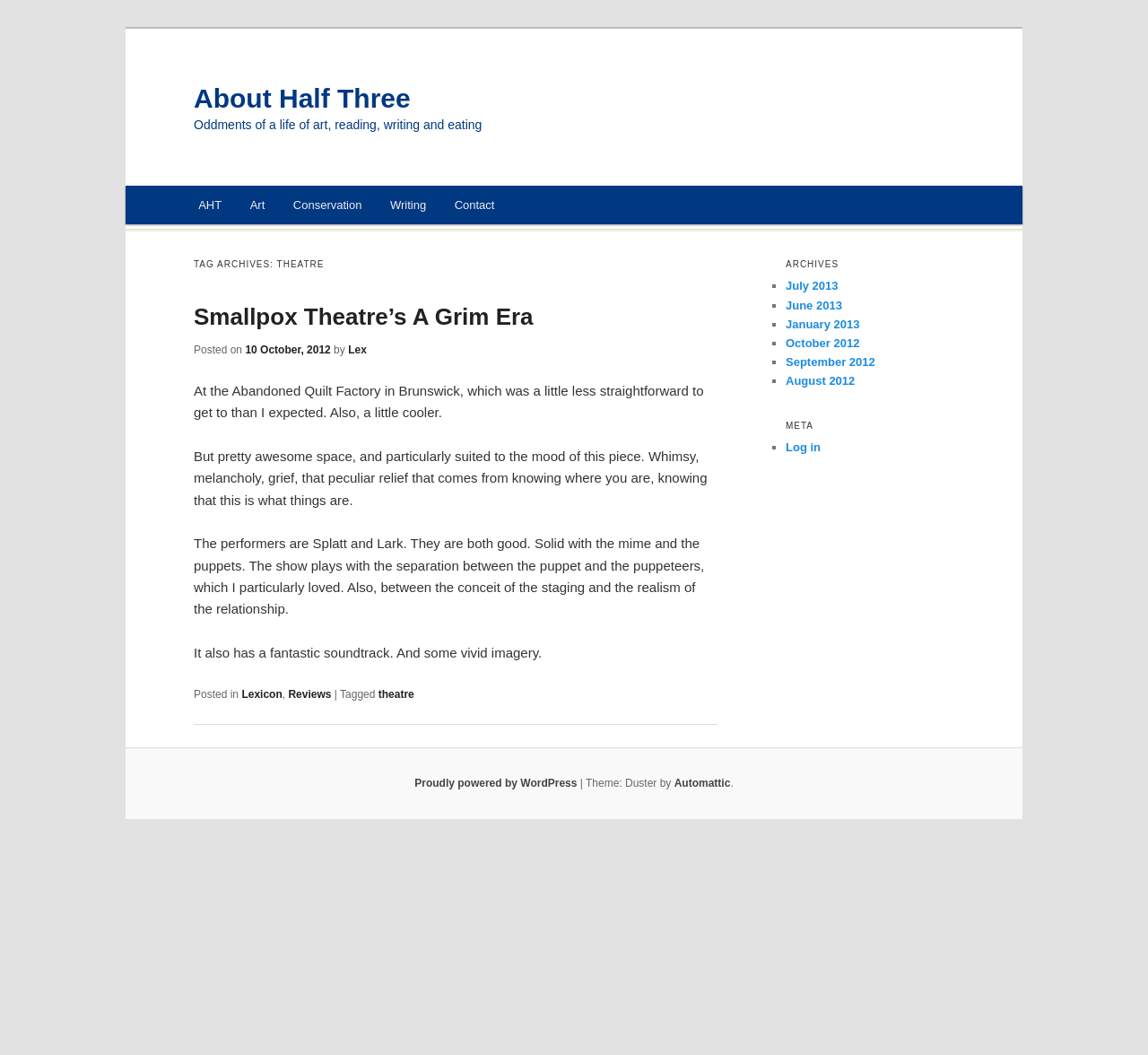Extract the bounding box for the UI element that matches this description: "July 2013".

[0.684, 0.265, 0.73, 0.278]